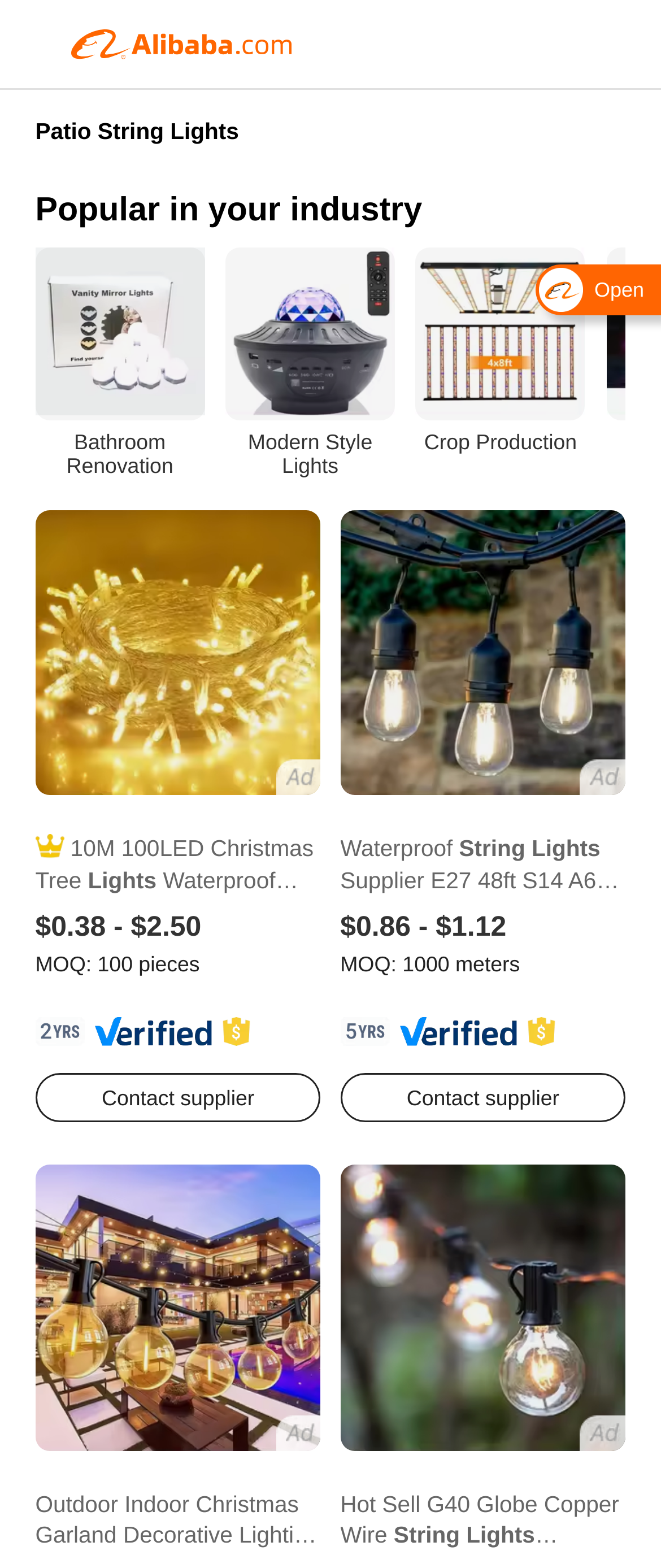Please provide a detailed answer to the question below by examining the image:
How many pieces is the minimum order quantity for the 10M 100LED Christmas Tree Lights?

I found the answer by looking at the product description of the 10M 100LED Christmas Tree Lights, which mentions 'MOQ: 100 pieces'.